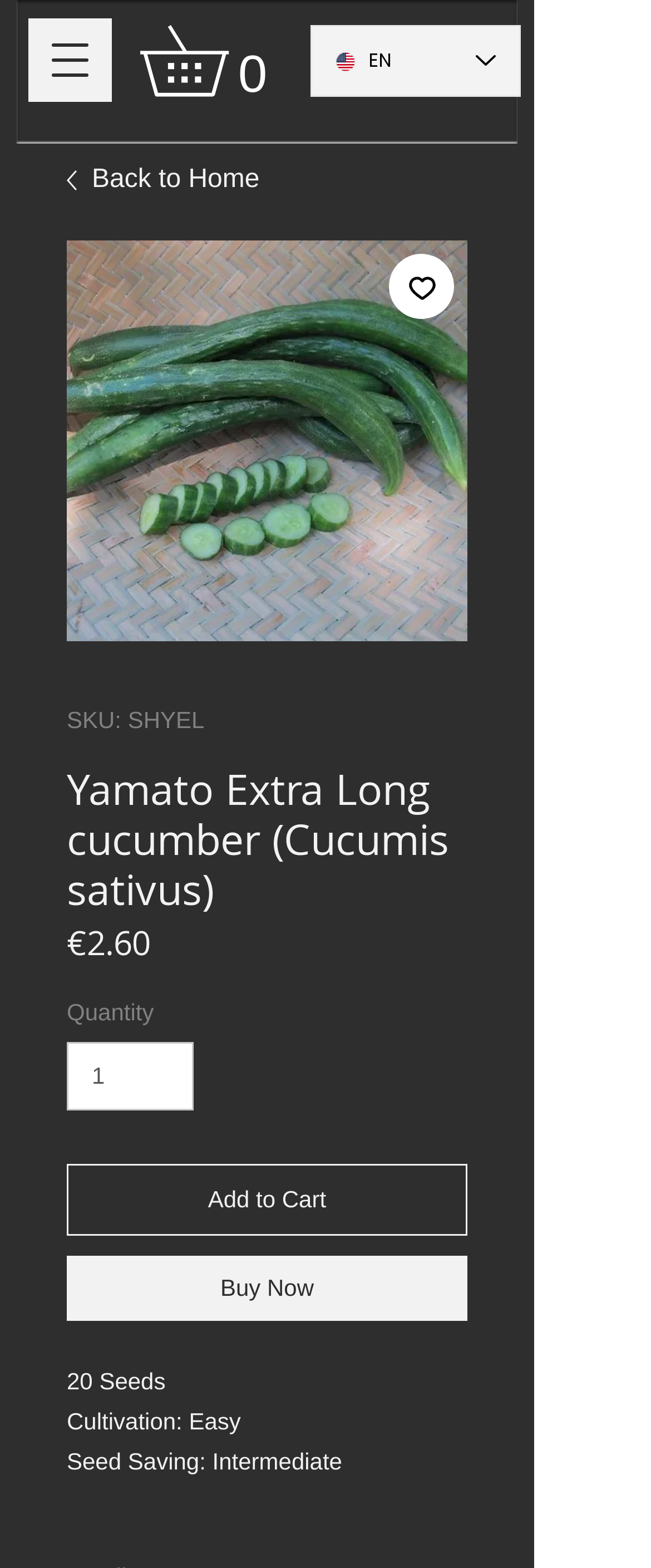Determine the bounding box coordinates of the clickable region to follow the instruction: "View cart".

[0.215, 0.016, 0.454, 0.062]